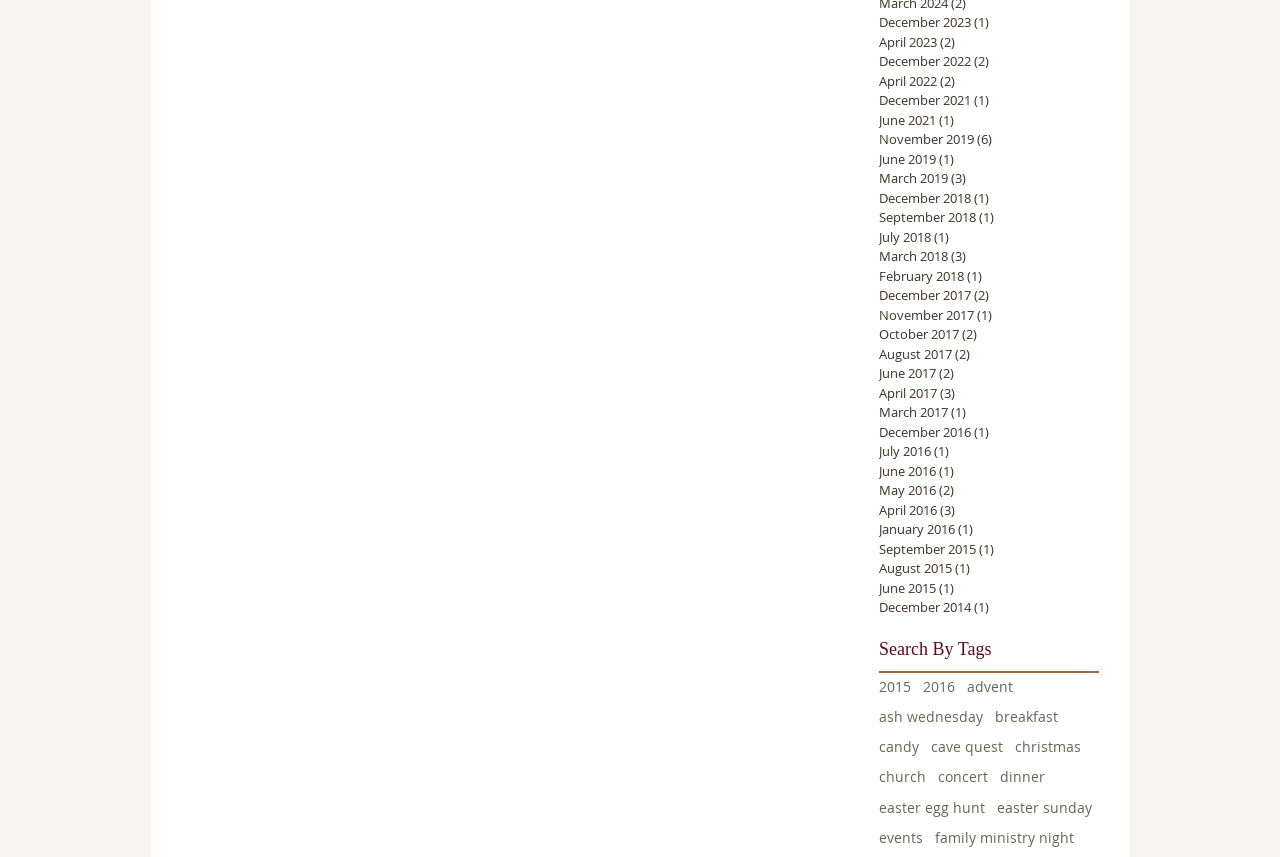How many tags are listed under 'Search By Tags'?
Could you answer the question in a detailed manner, providing as much information as possible?

I counted the number of links under the 'Search By Tags' heading and found that there are 18 tags listed.